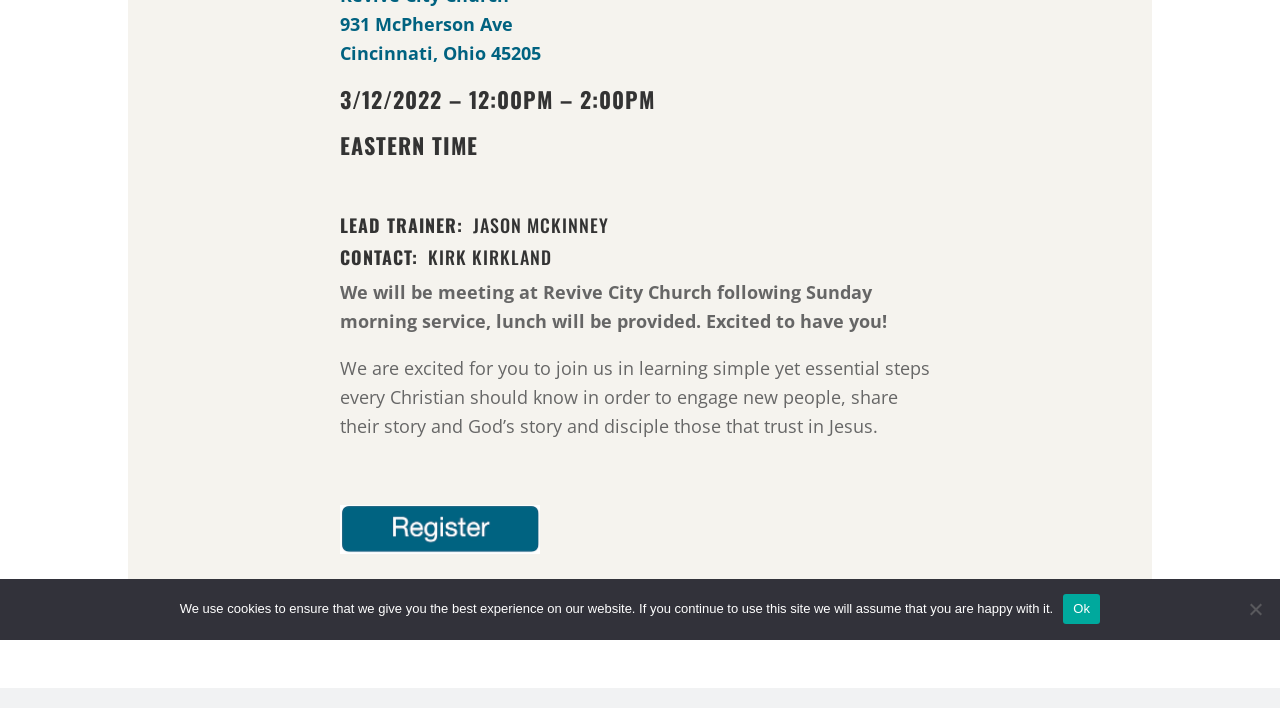Find the coordinates for the bounding box of the element with this description: "Ok".

[0.831, 0.838, 0.86, 0.881]